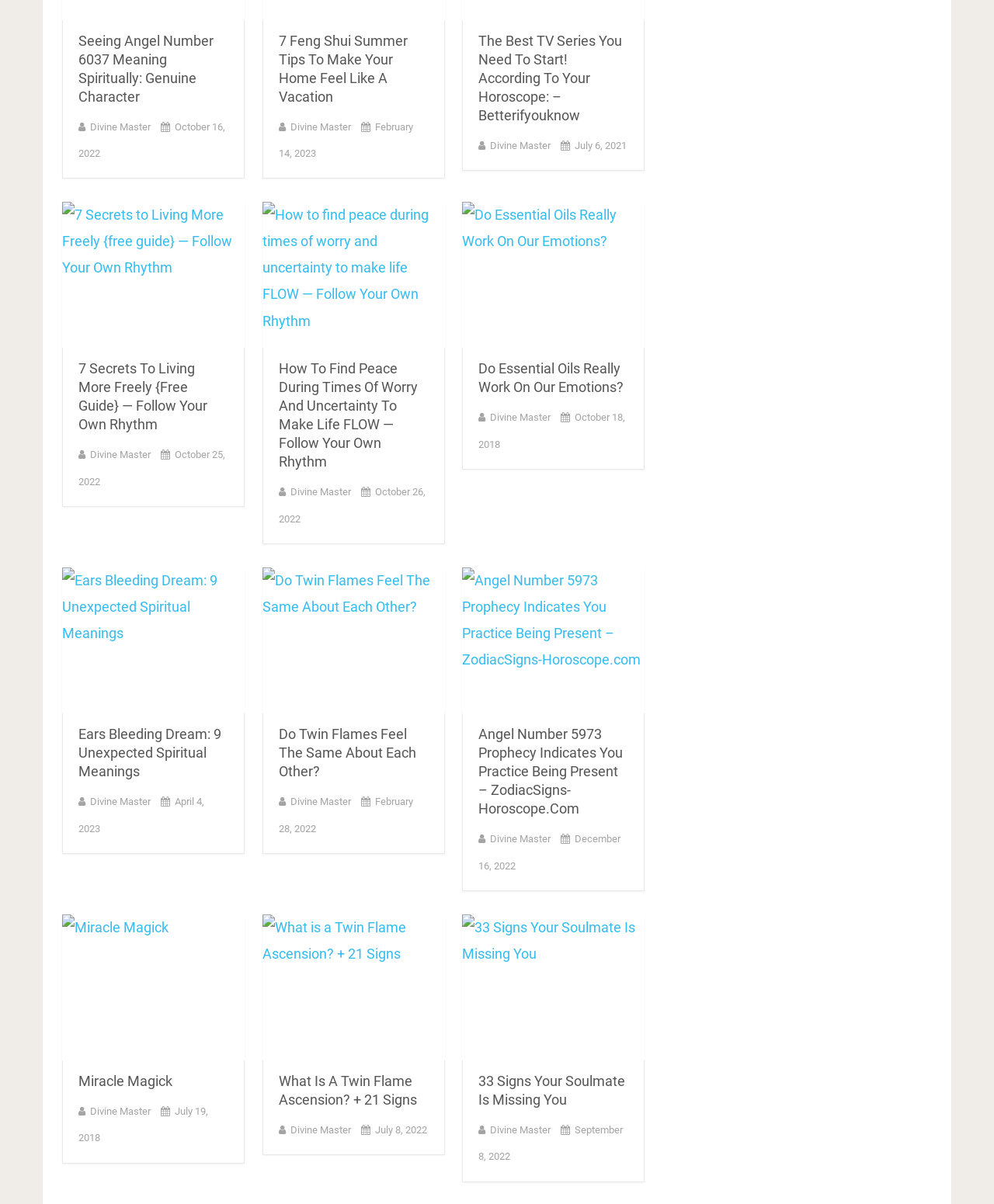Find the bounding box coordinates for the area you need to click to carry out the instruction: "Read the article about 7 Feng Shui Summer Tips To Make Your Home Feel Like A Vacation". The coordinates should be four float numbers between 0 and 1, indicated as [left, top, right, bottom].

[0.28, 0.026, 0.431, 0.088]